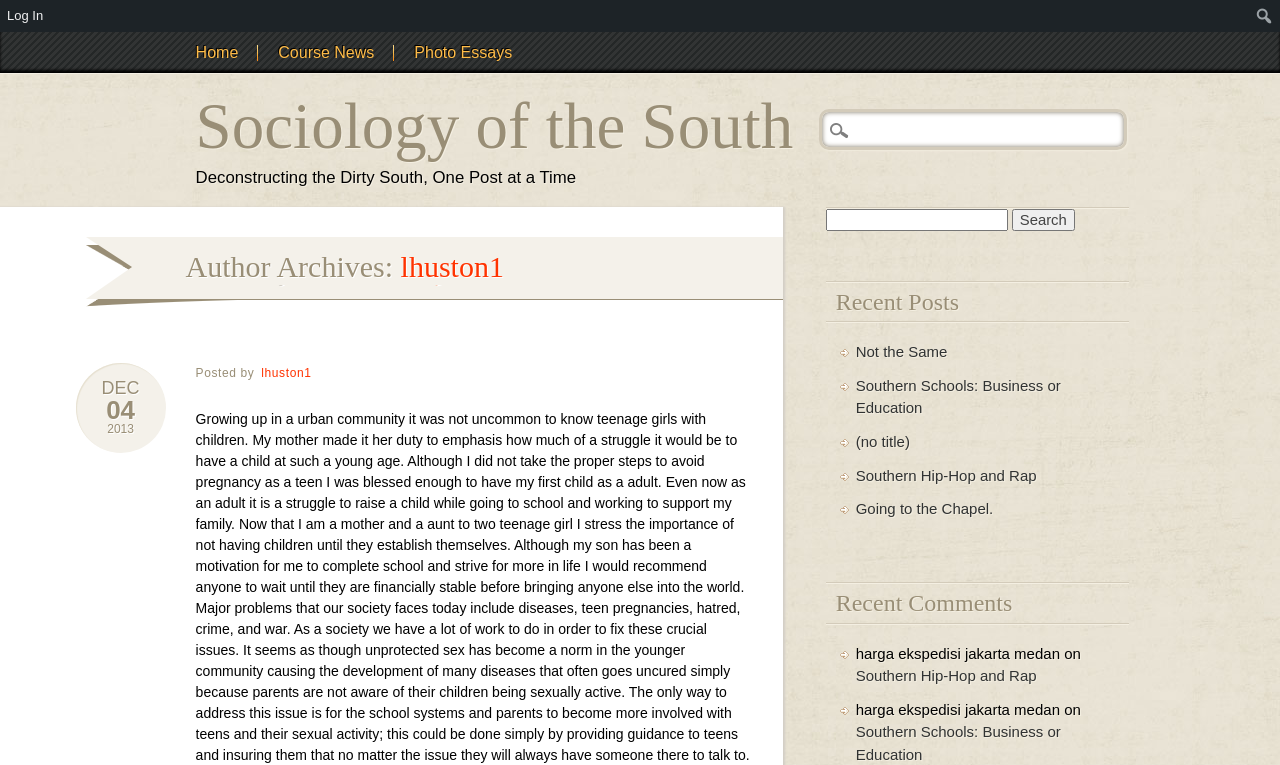Please locate the bounding box coordinates of the element that should be clicked to achieve the given instruction: "Search for a keyword in the second search bar".

[0.645, 0.273, 0.787, 0.301]